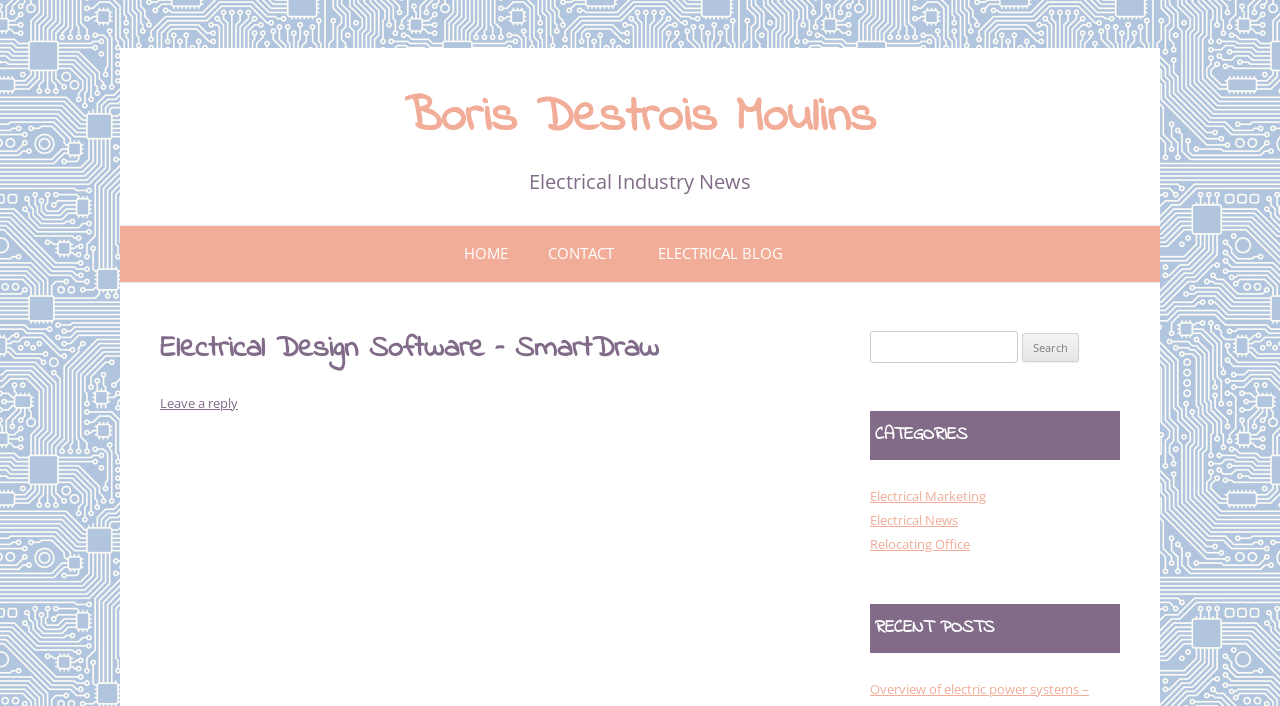Please reply to the following question with a single word or a short phrase:
How many recent posts are listed?

Not specified